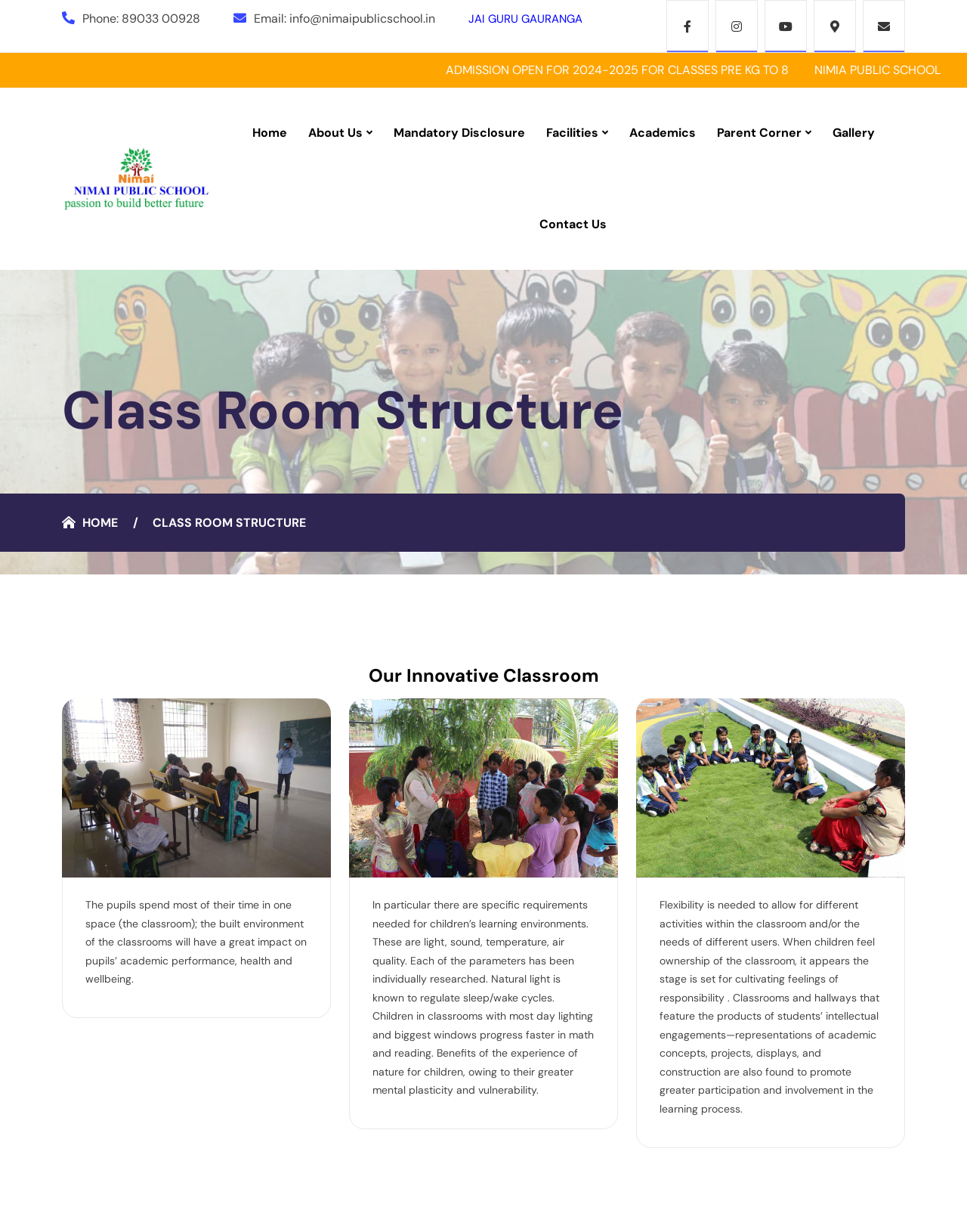What is the phone number of Nimai Public School?
From the image, respond using a single word or phrase.

89033 00928